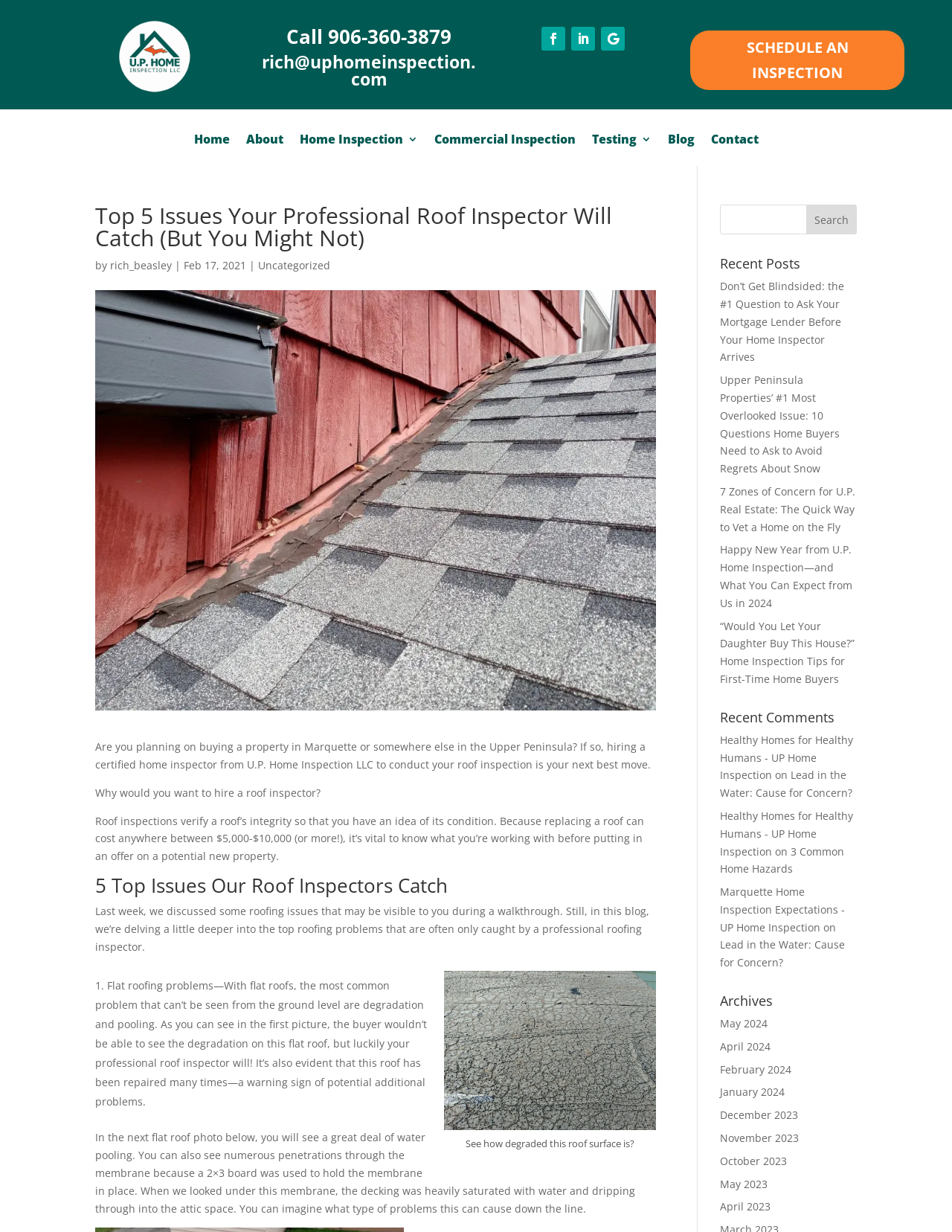Explain the contents of the webpage comprehensively.

This webpage is about UP Home Inspection, a company that provides home inspection services in the Upper Peninsula of Michigan. At the top of the page, there is a logo image and a heading with the company's name. Below the logo, there are contact information and social media links. 

The main content of the page is an article titled "Top 5 Issues Your Professional Roof Inspector Will Catch (But You Might Not)". The article is written by Rich Beasley and was published on February 17, 2021. It discusses the importance of hiring a certified home inspector to conduct a roof inspection when buying a property. The article explains that roof inspections verify a roof's integrity, which is crucial to know before making an offer on a property, as replacing a roof can be costly.

The article then delves into the top 5 roofing problems that are often only caught by a professional roofing inspector. These problems include flat roofing issues, such as degradation and pooling, which can cause significant damage if left unchecked. The article includes an image of a degraded roof surface to illustrate the point.

On the right side of the page, there is a sidebar with various links and sections. The top section has links to different pages on the website, including the home page, about page, and contact page. Below that, there is a search bar and a section titled "Recent Posts" with links to several recent articles. Further down, there are sections for "Recent Comments" and "Archives", which list links to recent comments and archived articles, respectively.

Overall, the webpage is well-organized and easy to navigate, with a clear focus on providing information about home inspections and the importance of hiring a professional inspector.